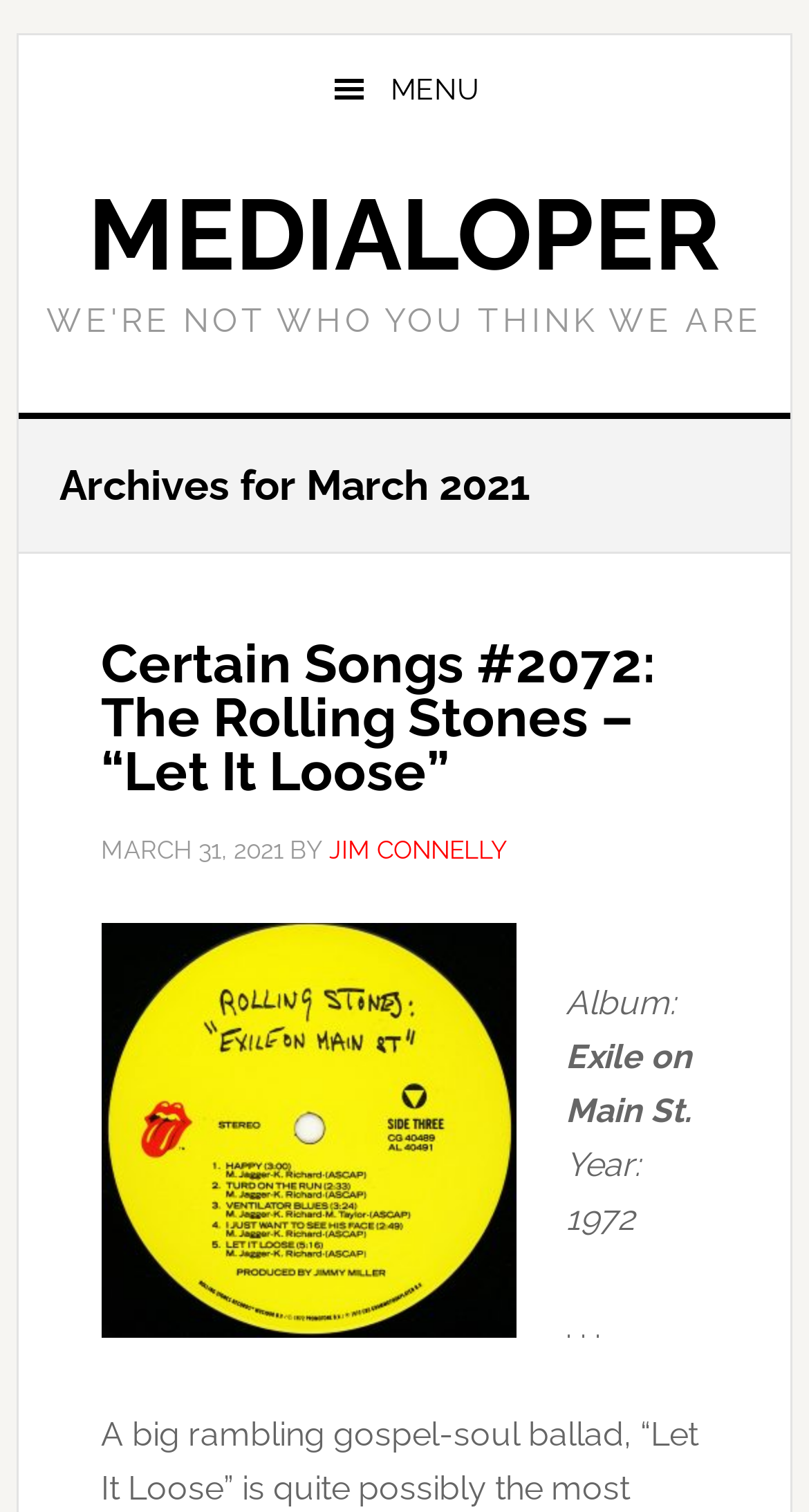Use a single word or phrase to answer the question: How many articles are in the archives for March 2021?

1